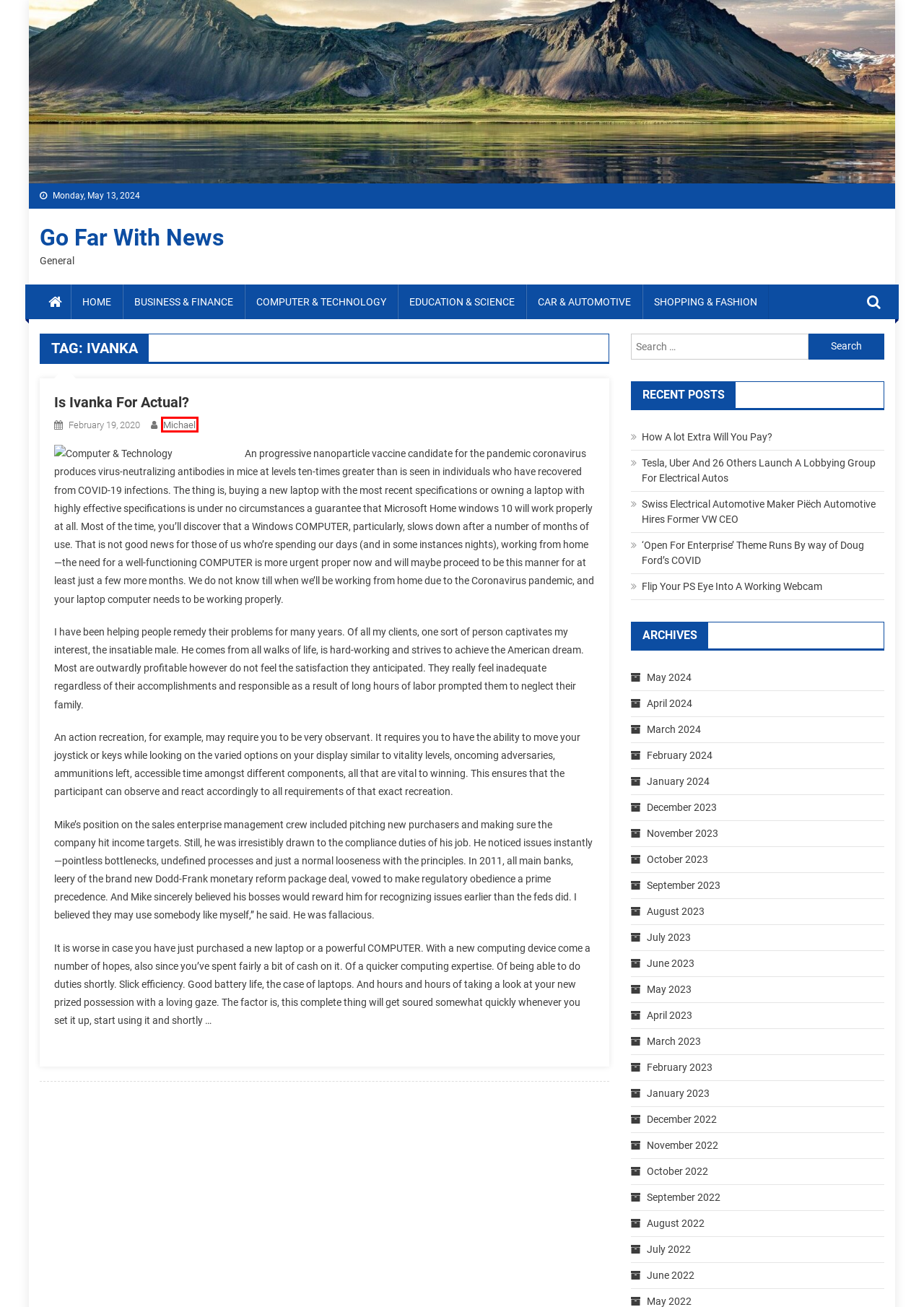You have a screenshot of a webpage, and a red bounding box highlights an element. Select the webpage description that best fits the new page after clicking the element within the bounding box. Options are:
A. Car & Automotive Archives - Go Far With News
B. Tesla, Uber And 26 Others Launch A Lobbying Group For Electrical Autos - Go Far With News
C. Shopping & Fashion Archives - Go Far With News
D. November 2022 - Go Far With News
E. February 2023 - Go Far With News
F. Education & Science Archives - Go Far With News
G. June 2022 - Go Far With News
H. Michael, Author at Go Far With News

H